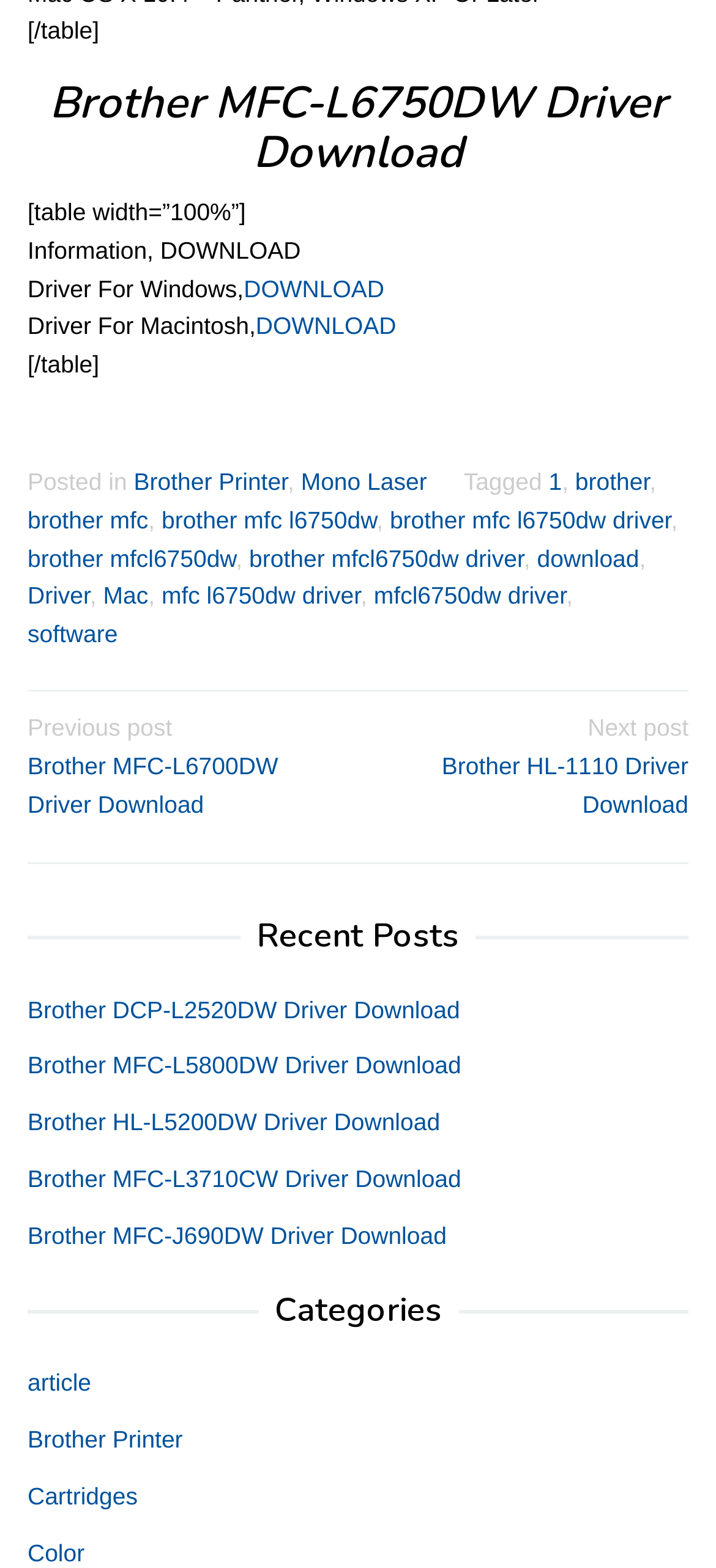Provide the bounding box coordinates of the HTML element described as: "brother mfc l6750dw". The bounding box coordinates should be four float numbers between 0 and 1, i.e., [left, top, right, bottom].

[0.226, 0.323, 0.526, 0.34]